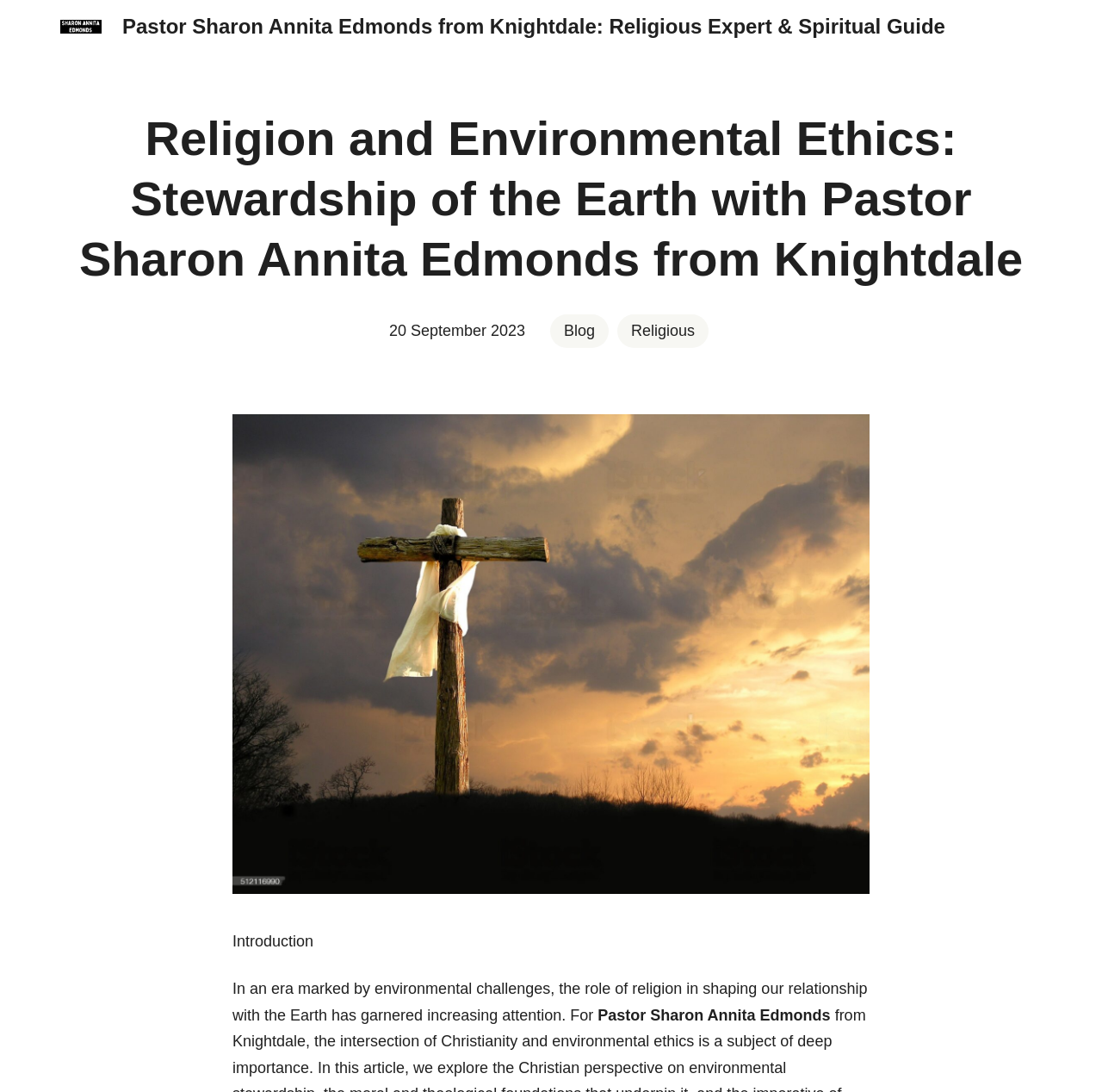Explain the webpage in detail.

This webpage is about Pastor Sharon Annita Edmonds, a religious expert and spiritual guide from Knightdale, and her perspective on religion and environmental ethics. At the top left of the page, there is a link and an image with the same description, "Pastor Sharon Annita Edmonds from Knightdale: Religious Expert & Spiritual Guide". Below this, there is a heading with the same description, followed by another heading that reads "Religion and Environmental Ethics: Stewardship of the Earth with Pastor Sharon Annita Edmonds from Knightdale". 

On the right side of the page, there is a time element showing the date "20 September 2023". Below this, there are two links, "Blog" and "Religious", positioned side by side. 

The main content of the page starts with a figure that takes up most of the page's width. Above the figure, there is a heading "Introduction". The introduction text is divided into two paragraphs. The first paragraph reads, "In an era marked by environmental challenges, the role of religion in shaping our relationship with the Earth has garnered increasing attention. For". The second paragraph starts with "Pastor Sharon Annita Edmonds" and is positioned below the first paragraph.